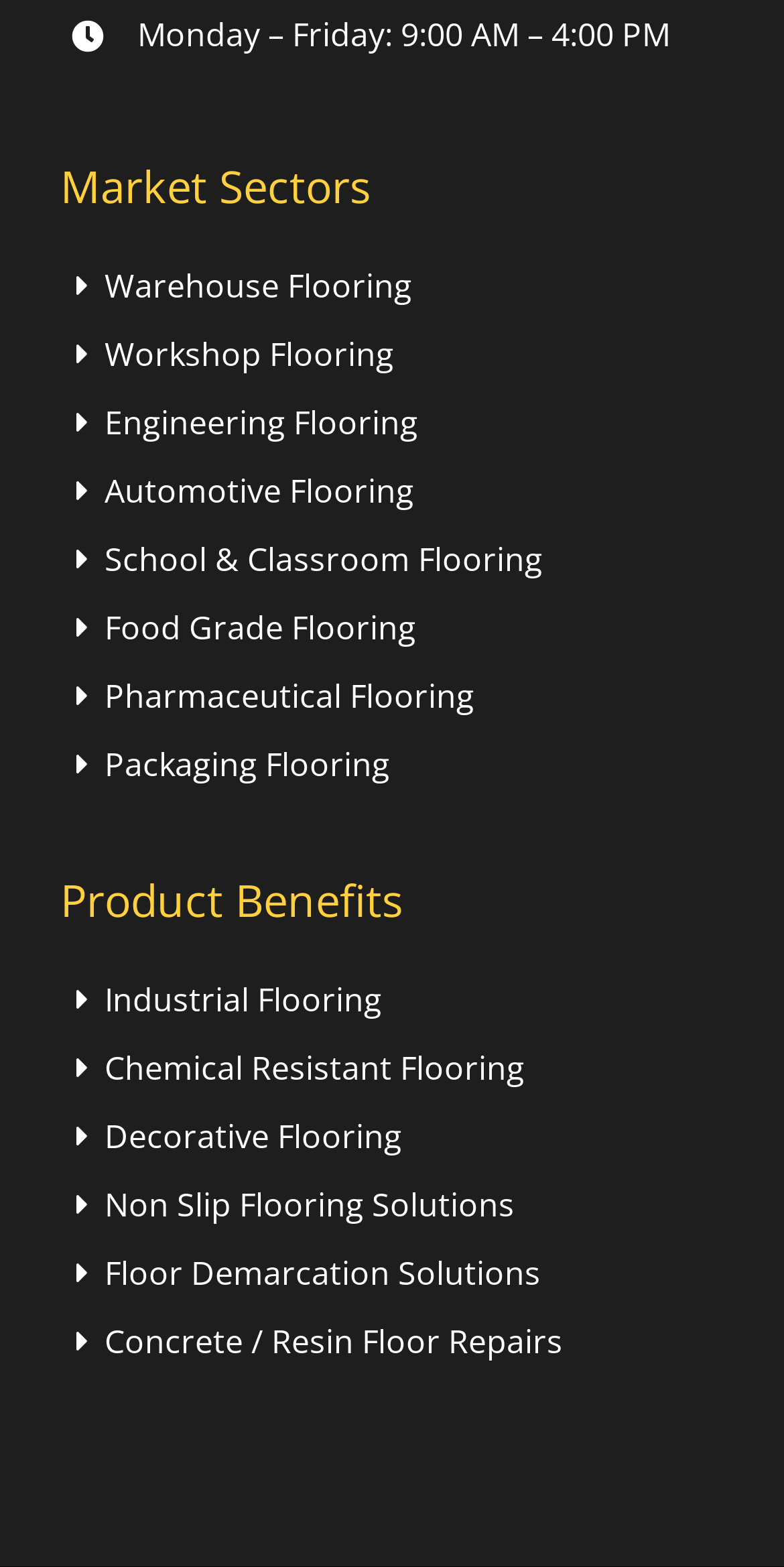Refer to the image and answer the question with as much detail as possible: How many flooring systems are listed?

I counted the number of link elements under the navigation element with the description 'Footer Systems Links' and found 9 links, which I assume are the flooring systems listed.